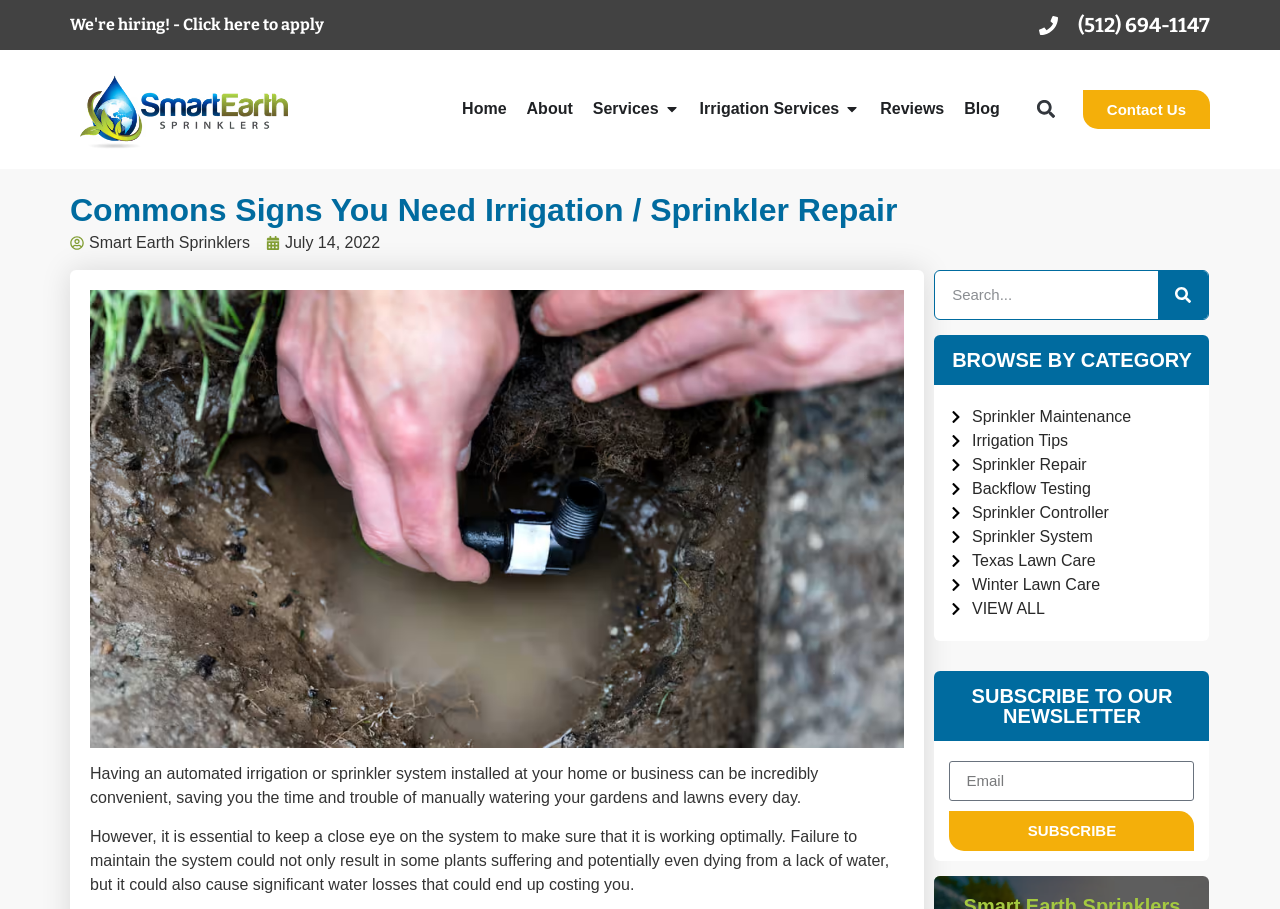Describe all visible elements and their arrangement on the webpage.

This webpage is about irrigation system repair services in Austin, Texas. At the top left, there is a link to a job application and a phone number with a small icon next to it. On the top right, there is a company logo and a navigation menu with links to different sections of the website, including Home, About, Services, and Reviews.

Below the navigation menu, there is a search bar and a link to the Contact Us page. The main heading of the webpage, "Commons Signs You Need Irrigation / Sprinkler Repair", is located in the middle of the top section.

The main content of the webpage starts with a brief introduction to the importance of maintaining an automated irrigation or sprinkler system. This is followed by a large image related to irrigation or sprinkler repair.

The text continues below the image, discussing the consequences of failing to maintain the system. There is a search bar on the right side of the page, which is repeated from the top section.

Below the main content, there are several links categorized under "BROWSE BY CATEGORY", including Sprinkler Maintenance, Irrigation Tips, and Sprinkler Repair. Further down, there is a section to subscribe to a newsletter, where users can enter their email address and click the "SUBSCRIBE" button.